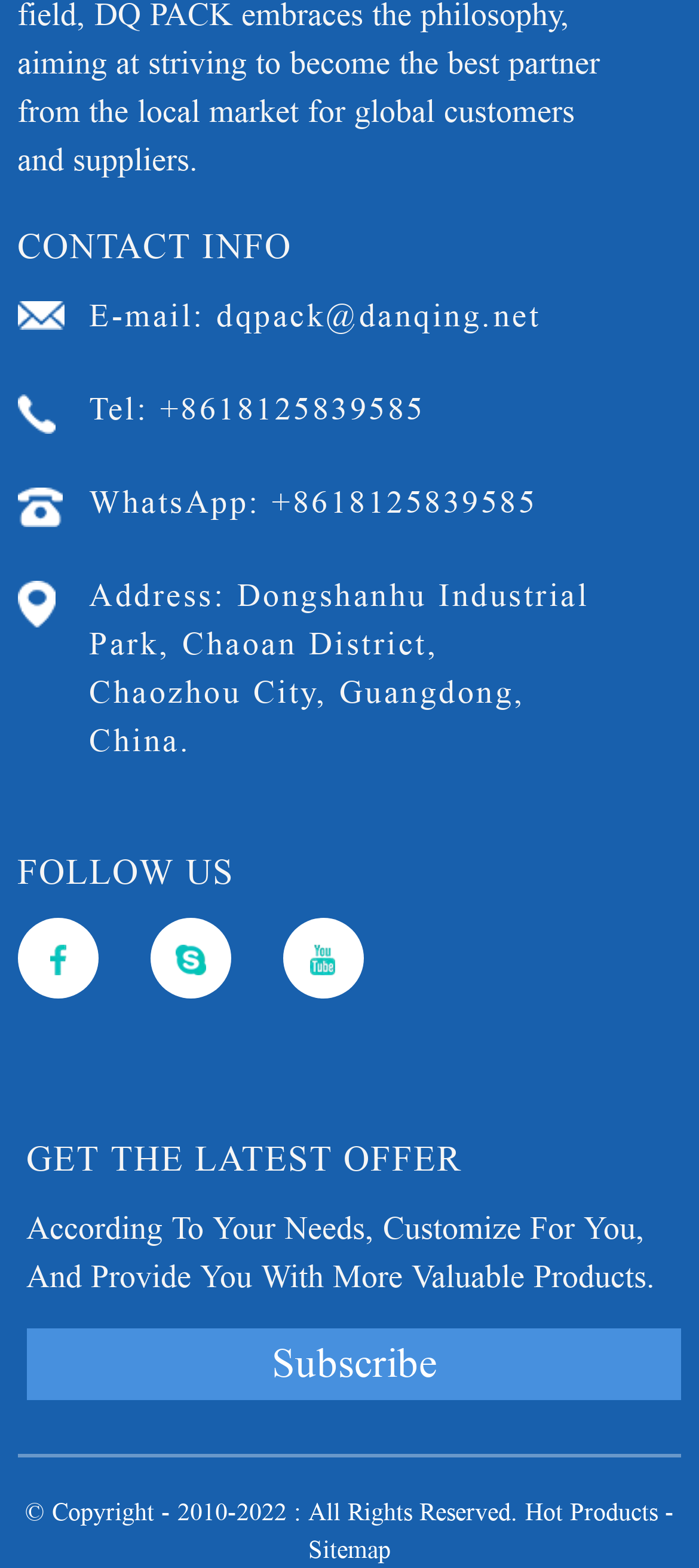Determine the bounding box coordinates for the UI element described. Format the coordinates as (top-left x, top-left y, bottom-right x, bottom-right y) and ensure all values are between 0 and 1. Element description: alt="sns_4"

[0.404, 0.585, 0.52, 0.637]